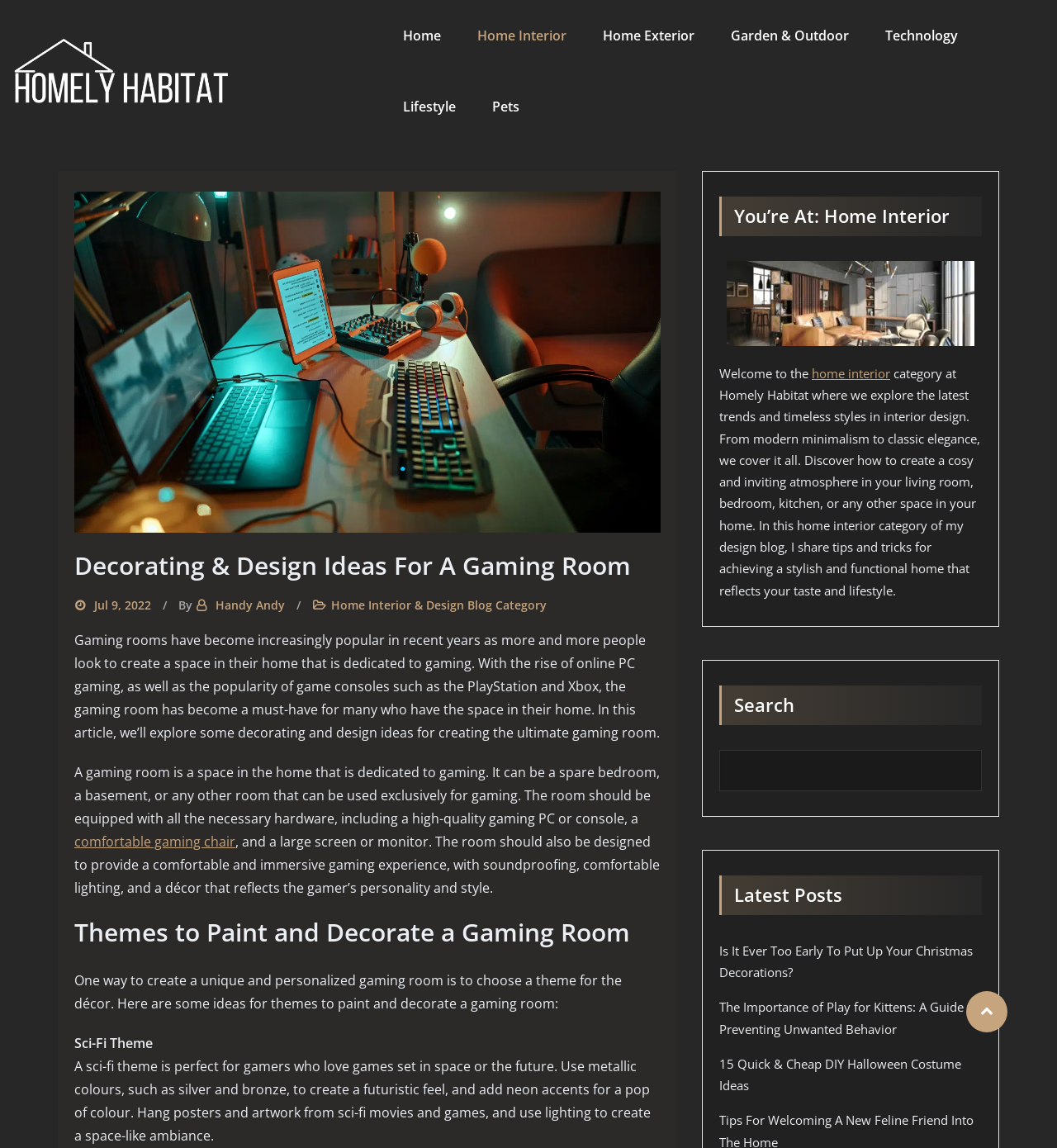Specify the bounding box coordinates of the element's region that should be clicked to achieve the following instruction: "Search for something". The bounding box coordinates consist of four float numbers between 0 and 1, in the format [left, top, right, bottom].

[0.68, 0.653, 0.929, 0.689]